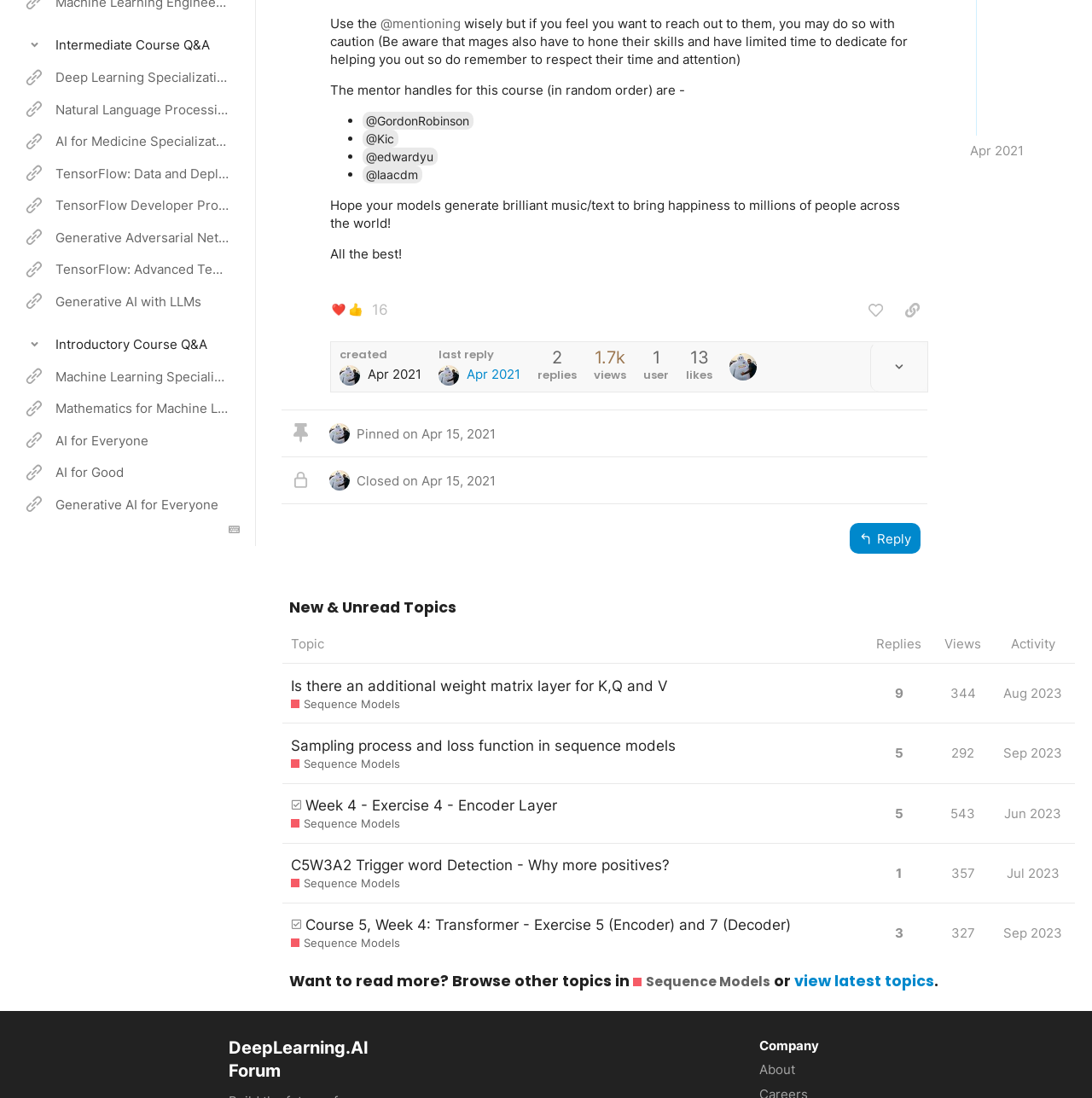Using the provided element description "Machine Learning Specialization", determine the bounding box coordinates of the UI element.

[0.0, 0.328, 0.235, 0.357]